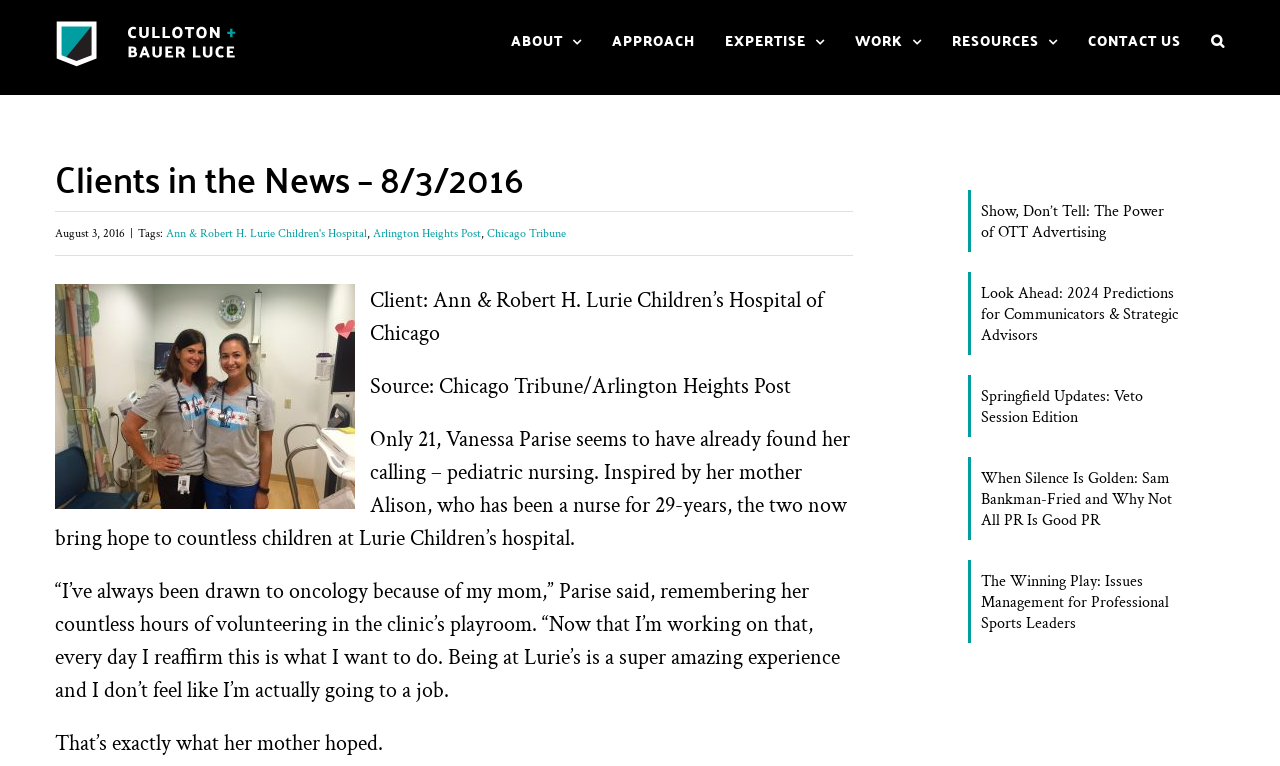Determine the bounding box coordinates of the clickable element to achieve the following action: 'Learn more about Vanessa Parise's story'. Provide the coordinates as four float values between 0 and 1, formatted as [left, top, right, bottom].

[0.043, 0.555, 0.664, 0.722]